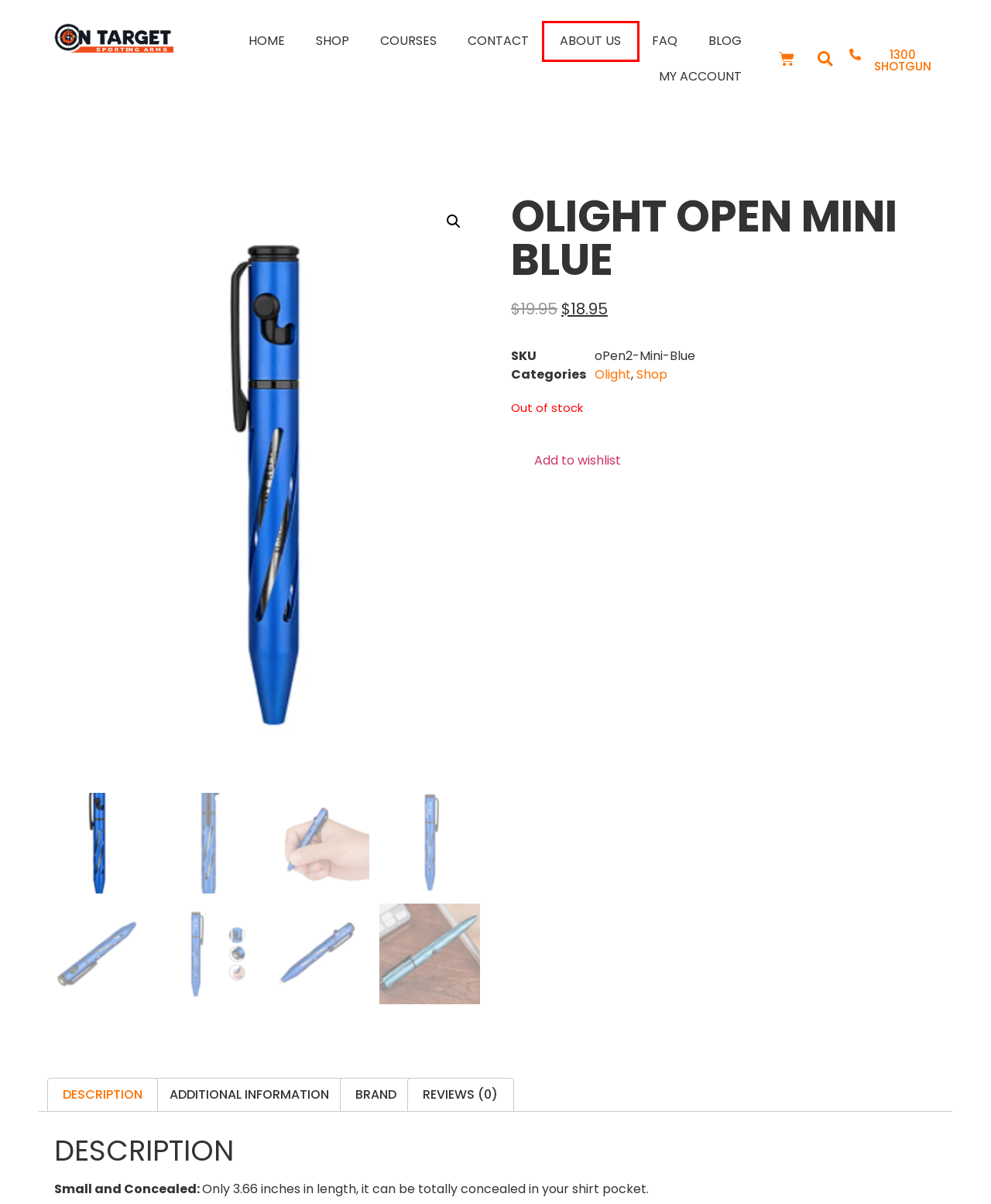Examine the webpage screenshot and identify the UI element enclosed in the red bounding box. Pick the webpage description that most accurately matches the new webpage after clicking the selected element. Here are the candidates:
A. On Target Sporting Arms FAQs
B. Shop For Guns Online | Contact Us On Target Sporting Arms
C. About | On Target Sporting Arms | Gun Shop Australia
D. Firearms Training And Safety Courses | On Target Sporting Arms Brisbane
E. Olight Australia | On Target Sporting Arms
F. Firearms Tips | On Target Sporting Arms Australia
G. My Account - Brisbane Gun Shop | On Target Sporting Arms
H. Gun Shop Brisbane | On Target Sporting Arms Australia

C